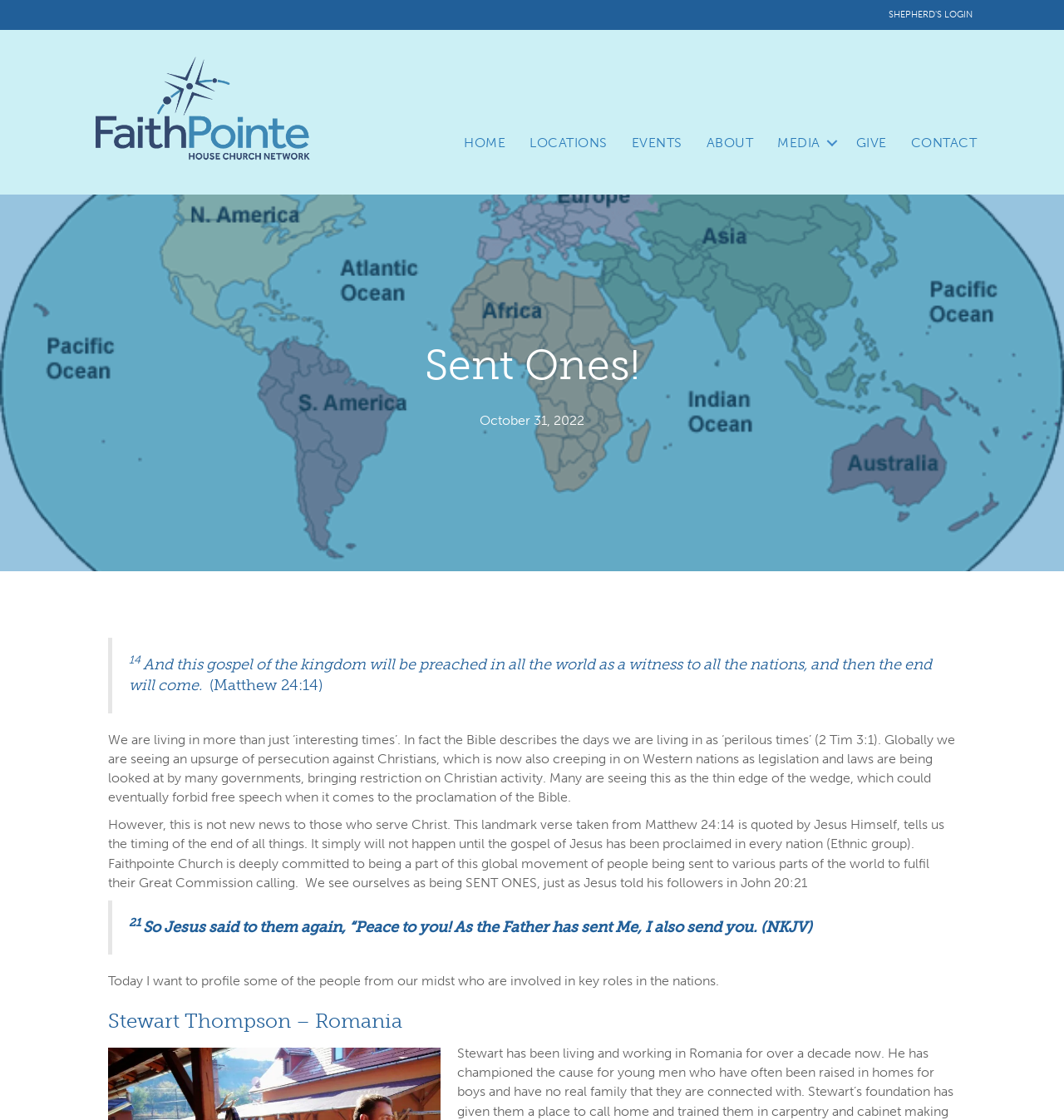What is the role of Stewart Thompson?
Based on the screenshot, respond with a single word or phrase.

Romania